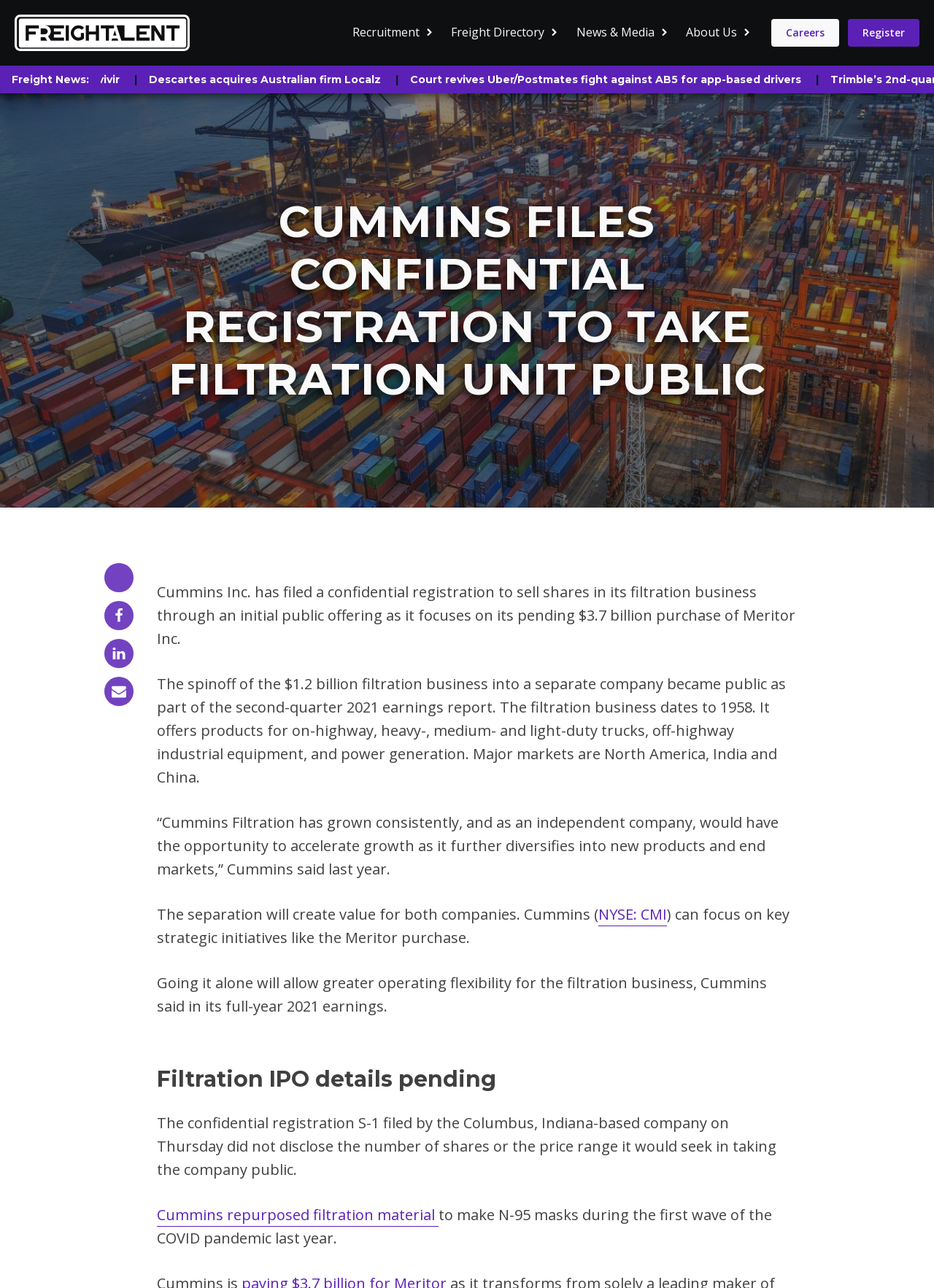Identify the bounding box coordinates for the UI element described as follows: Cummins repurposed filtration material. Use the format (top-left x, top-left y, bottom-right x, bottom-right y) and ensure all values are floating point numbers between 0 and 1.

[0.168, 0.936, 0.47, 0.953]